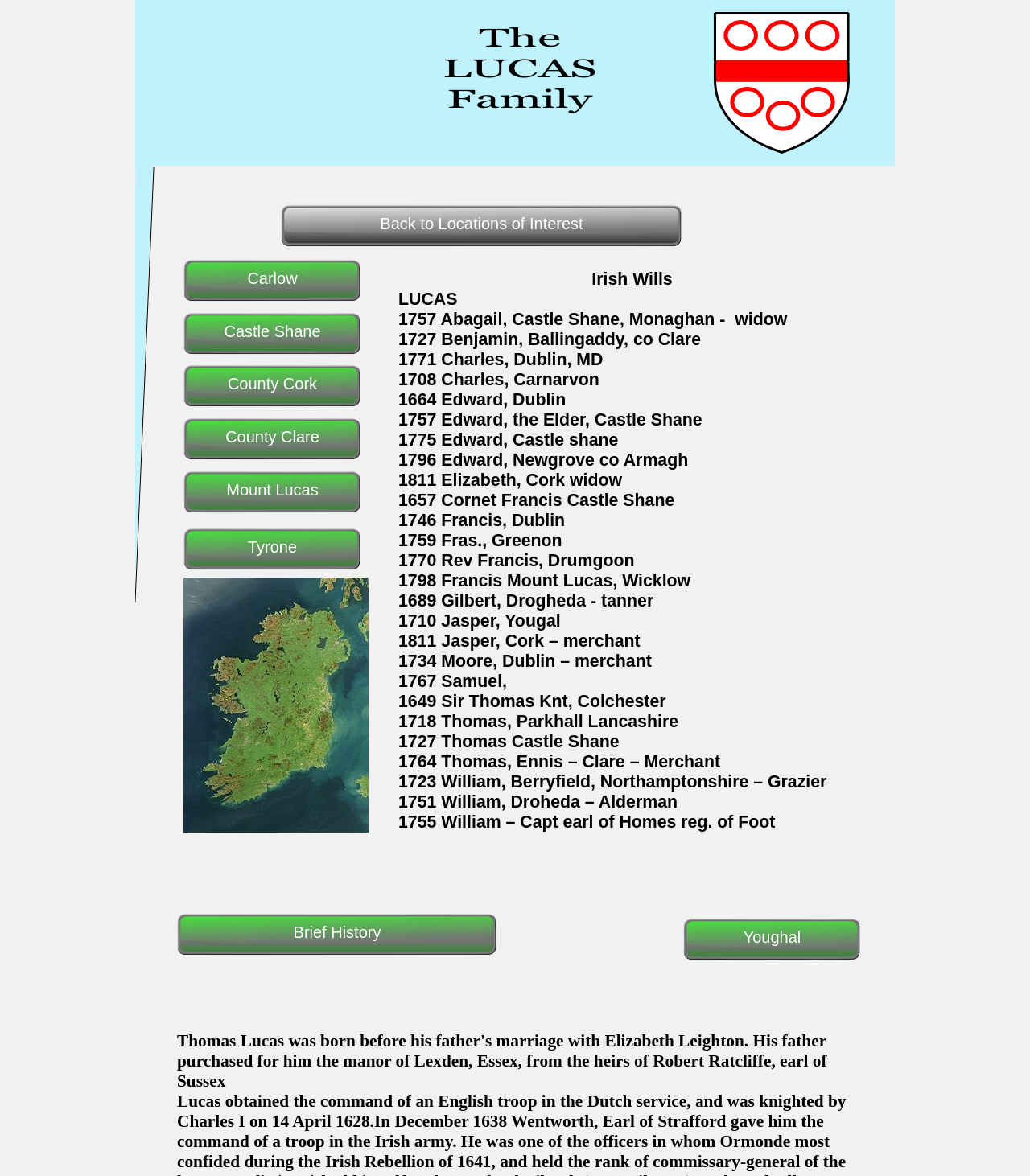What is the name of the county where Ballingaddy is located?
Examine the screenshot and reply with a single word or phrase.

Clare